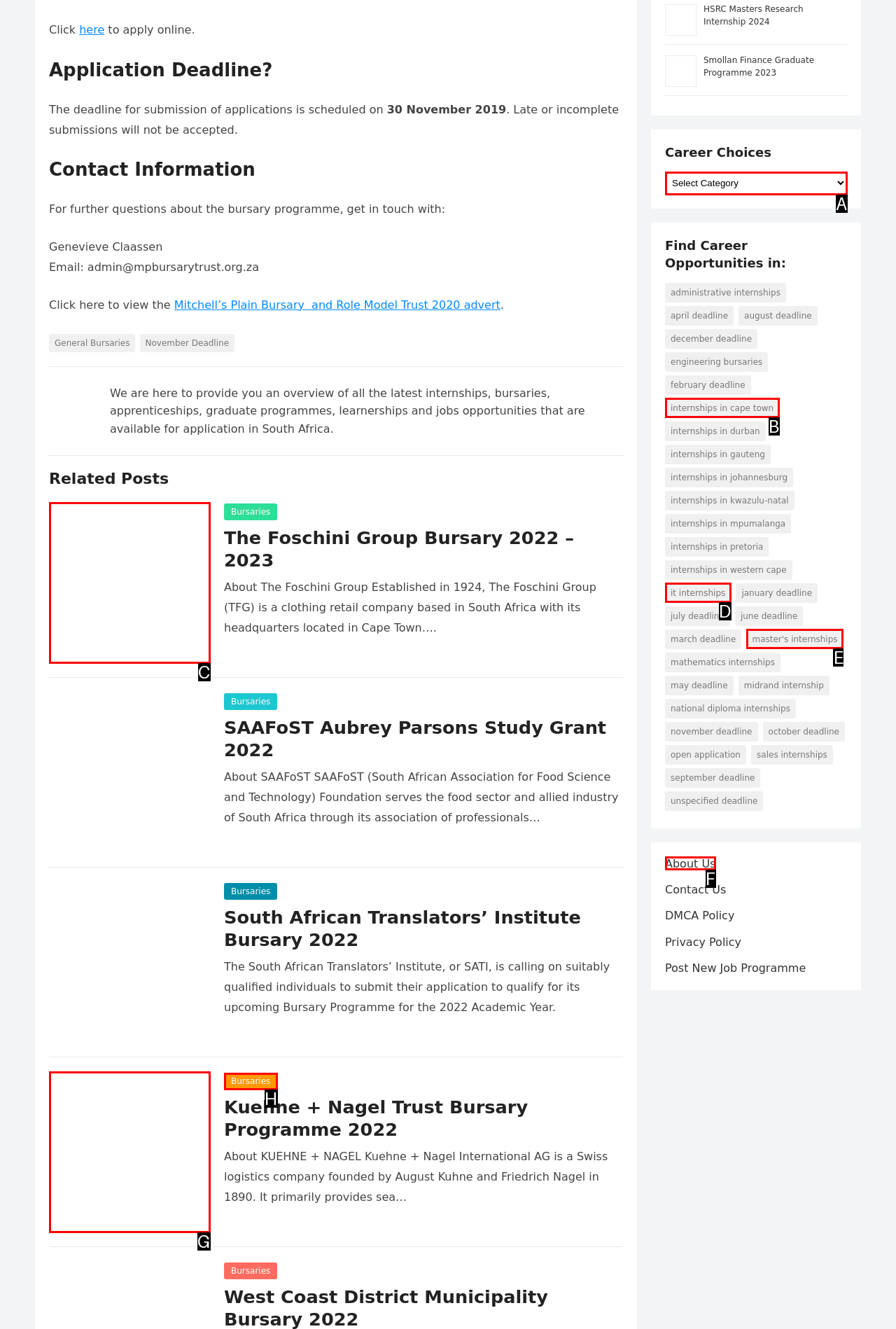Identify which HTML element matches the description: Bursaries. Answer with the correct option's letter.

H